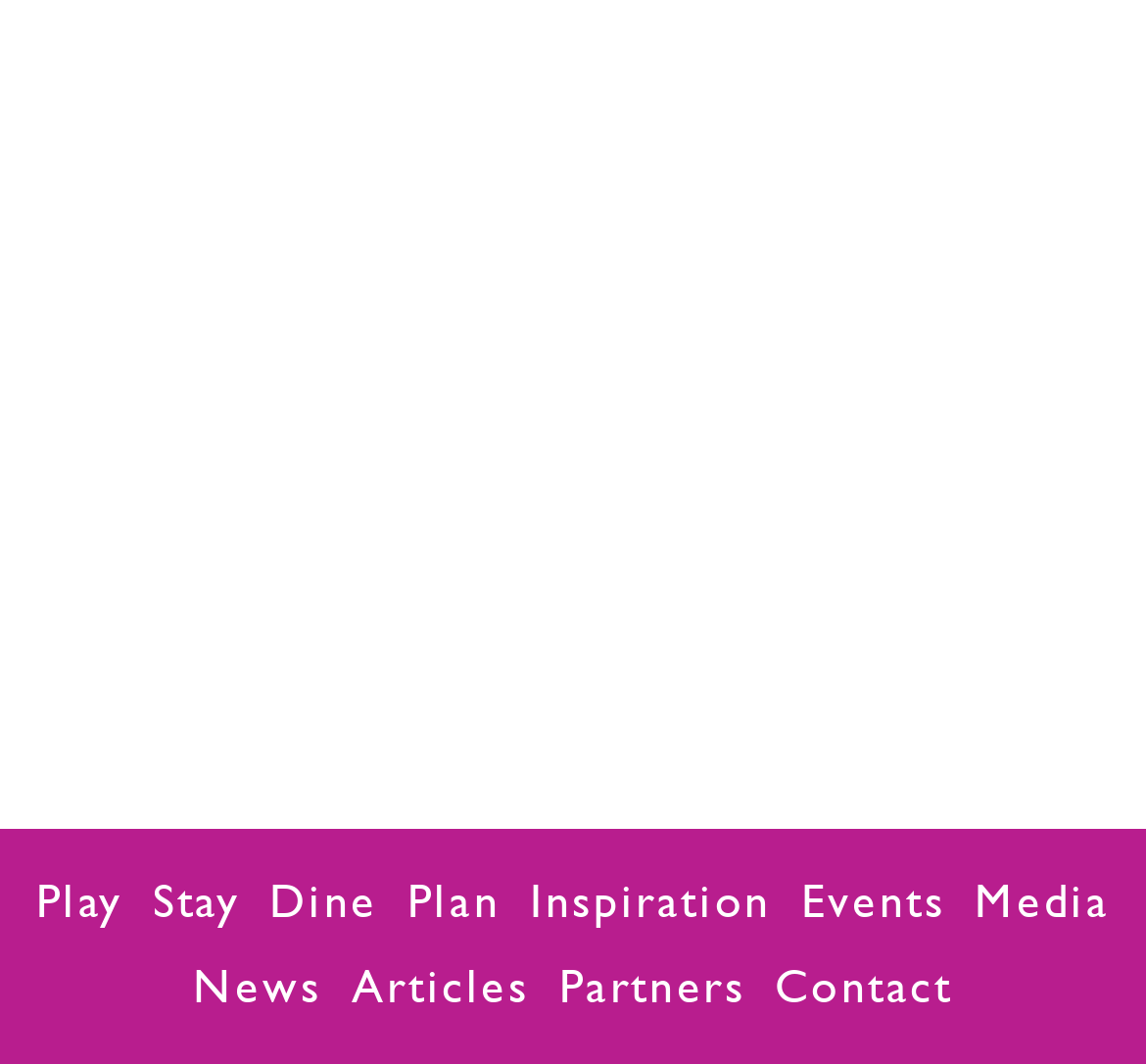Please provide a comprehensive answer to the question based on the screenshot: What is the width of the 'Inspiration' link?

By analyzing the bounding box coordinates of the 'Inspiration' link ([0.463, 0.809, 0.673, 0.889]), I found that the width of the link is the difference between the right and left coordinates, which is 0.673 - 0.463 = 0.21.